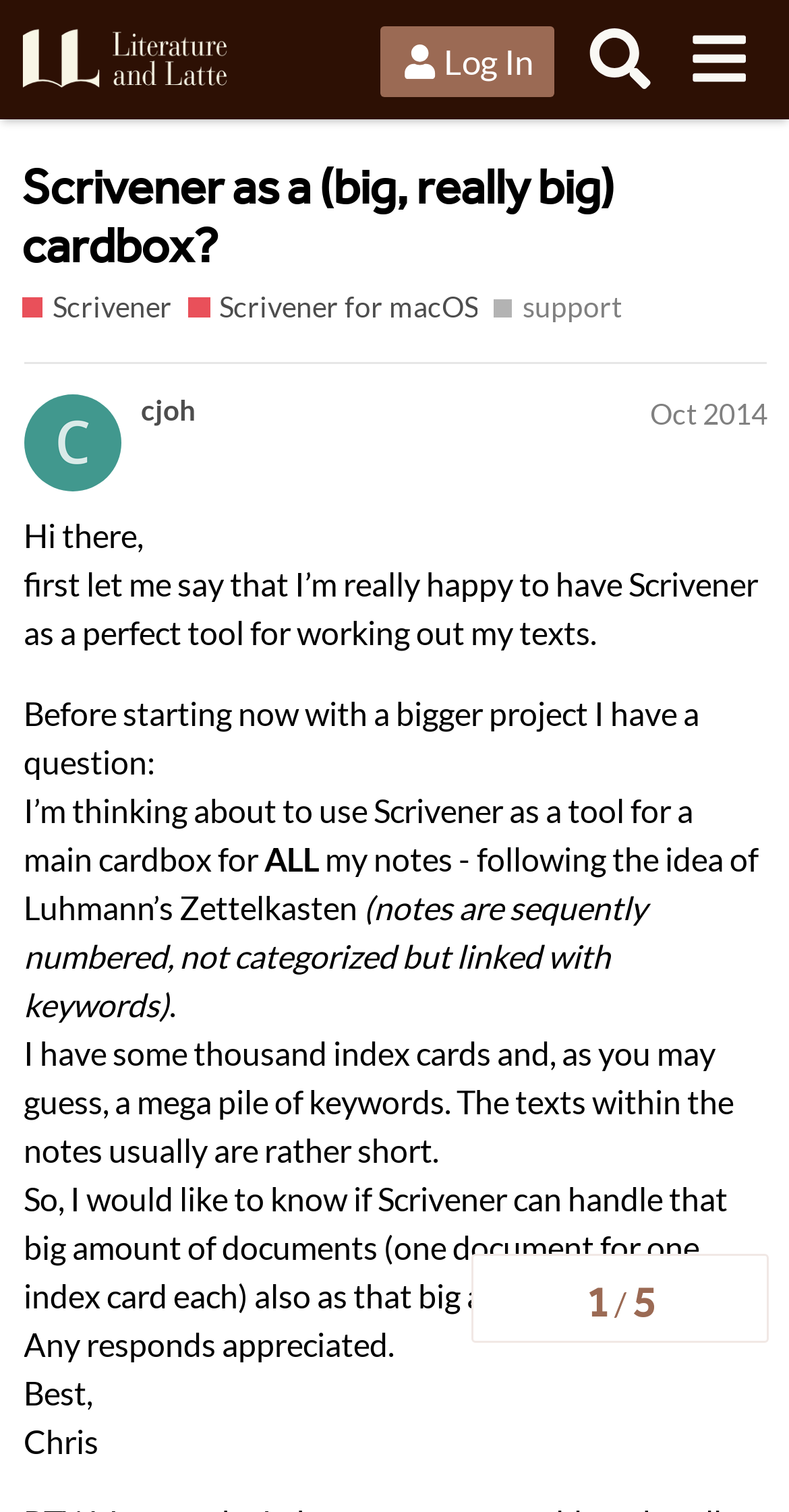Find the bounding box coordinates corresponding to the UI element with the description: "Oct 2014". The coordinates should be formatted as [left, top, right, bottom], with values as floats between 0 and 1.

[0.824, 0.263, 0.973, 0.285]